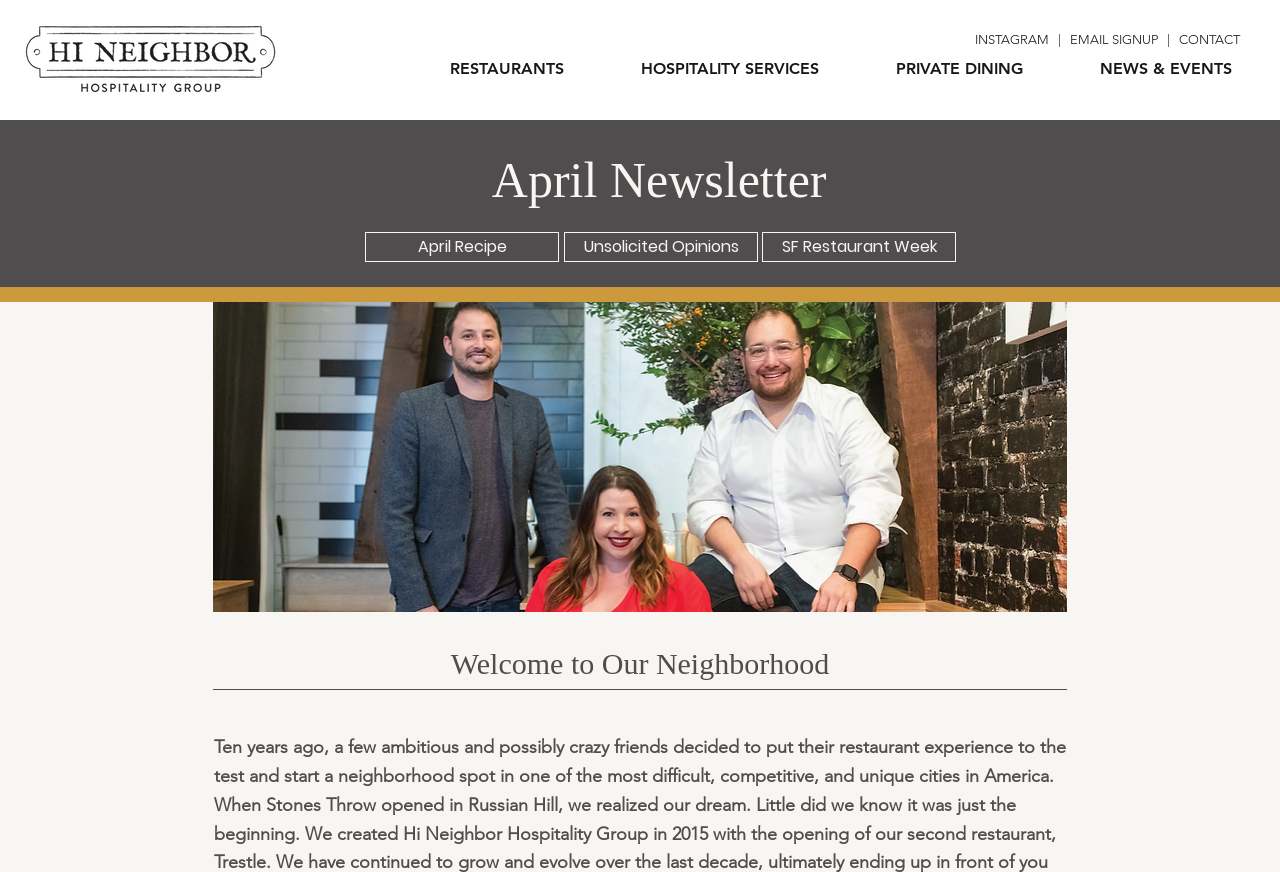How many social media links are at the top of the page?
Please provide a single word or phrase based on the screenshot.

2